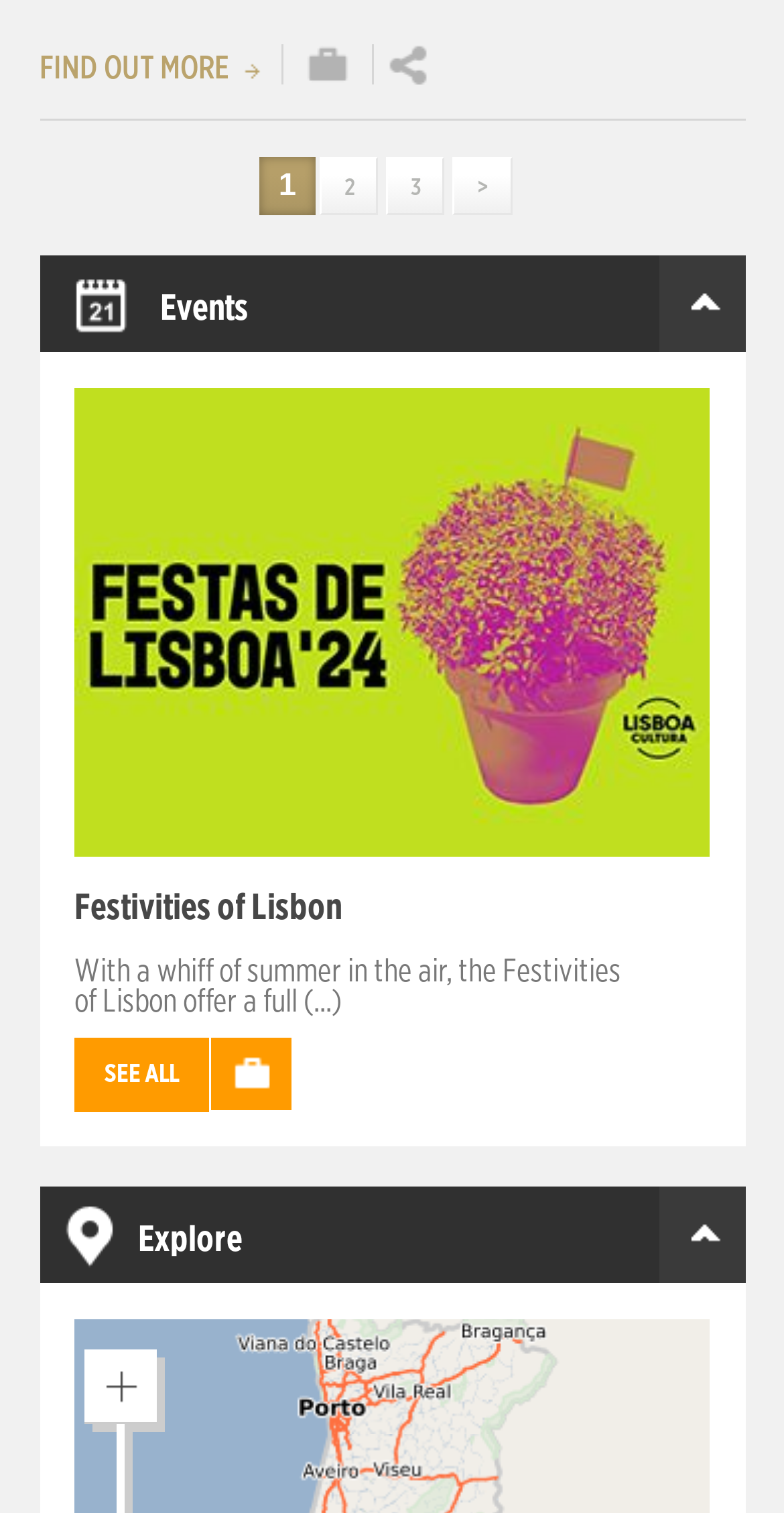Please pinpoint the bounding box coordinates for the region I should click to adhere to this instruction: "Go to page 2".

[0.409, 0.104, 0.483, 0.143]